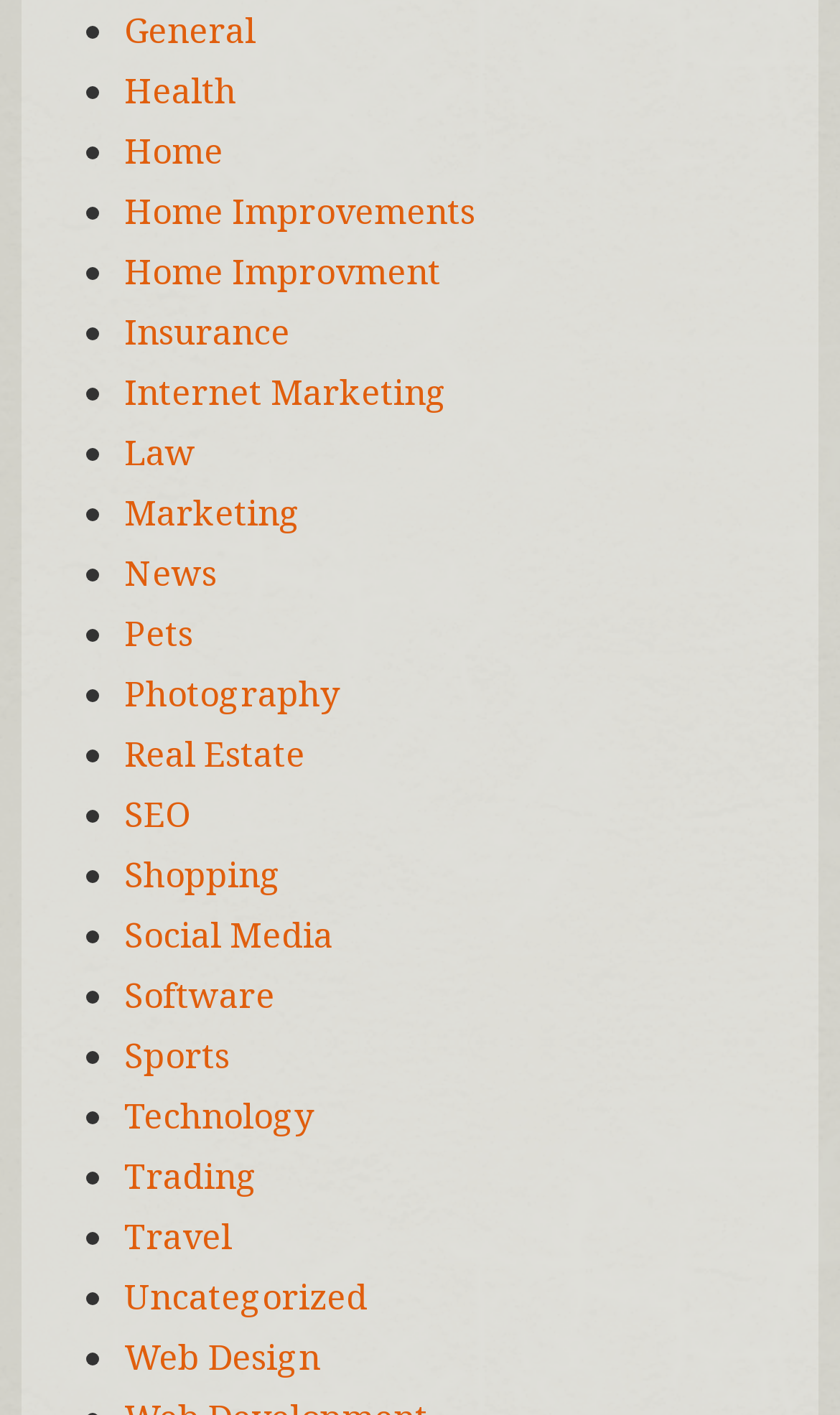Using the details from the image, please elaborate on the following question: Is 'Pets' a category related to animals?

The category 'Pets' is likely related to animals, as it is a common term used to refer to domesticated animals kept for companionship or pleasure.